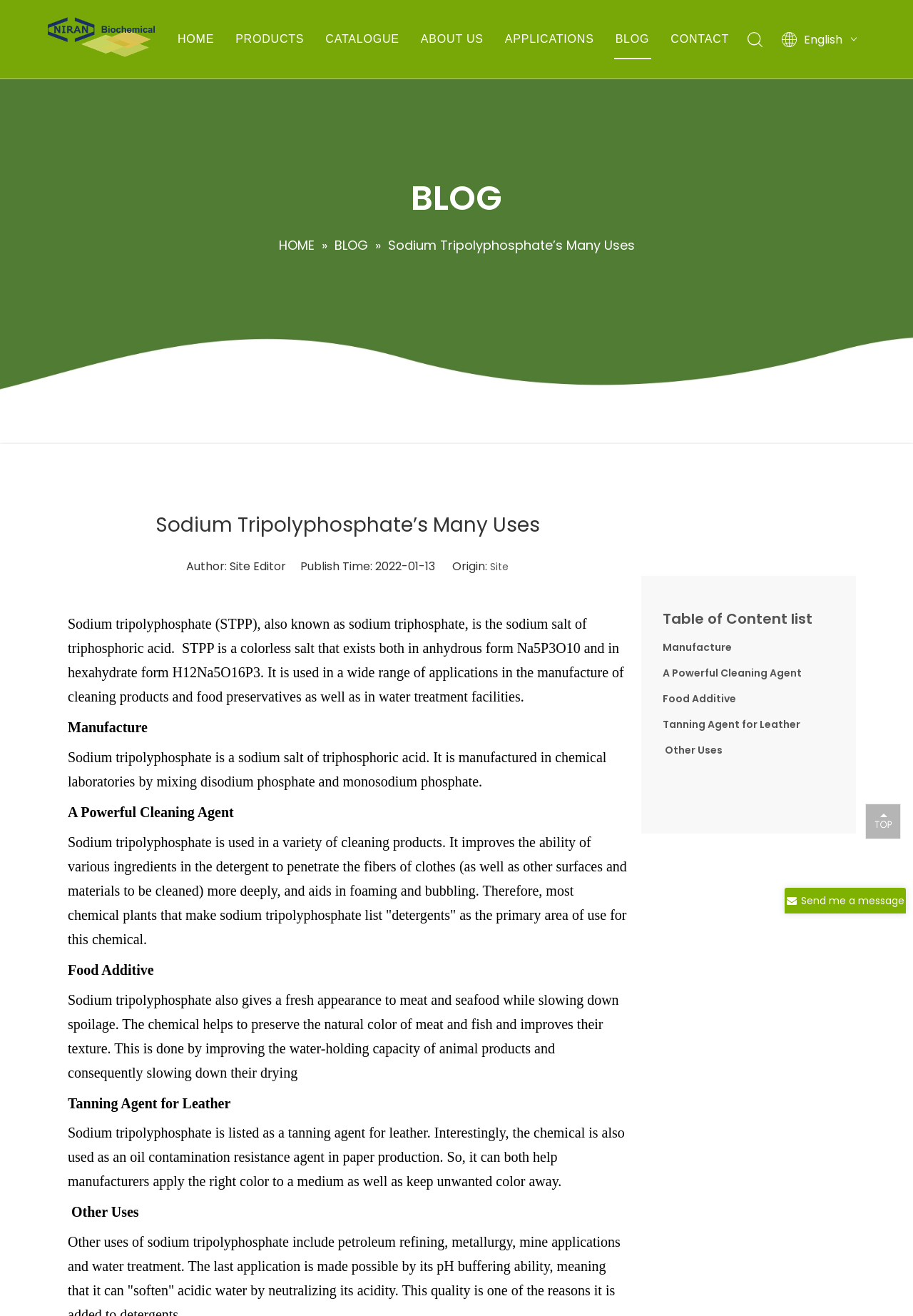Pinpoint the bounding box coordinates of the clickable area needed to execute the instruction: "read about Music". The coordinates should be specified as four float numbers between 0 and 1, i.e., [left, top, right, bottom].

None